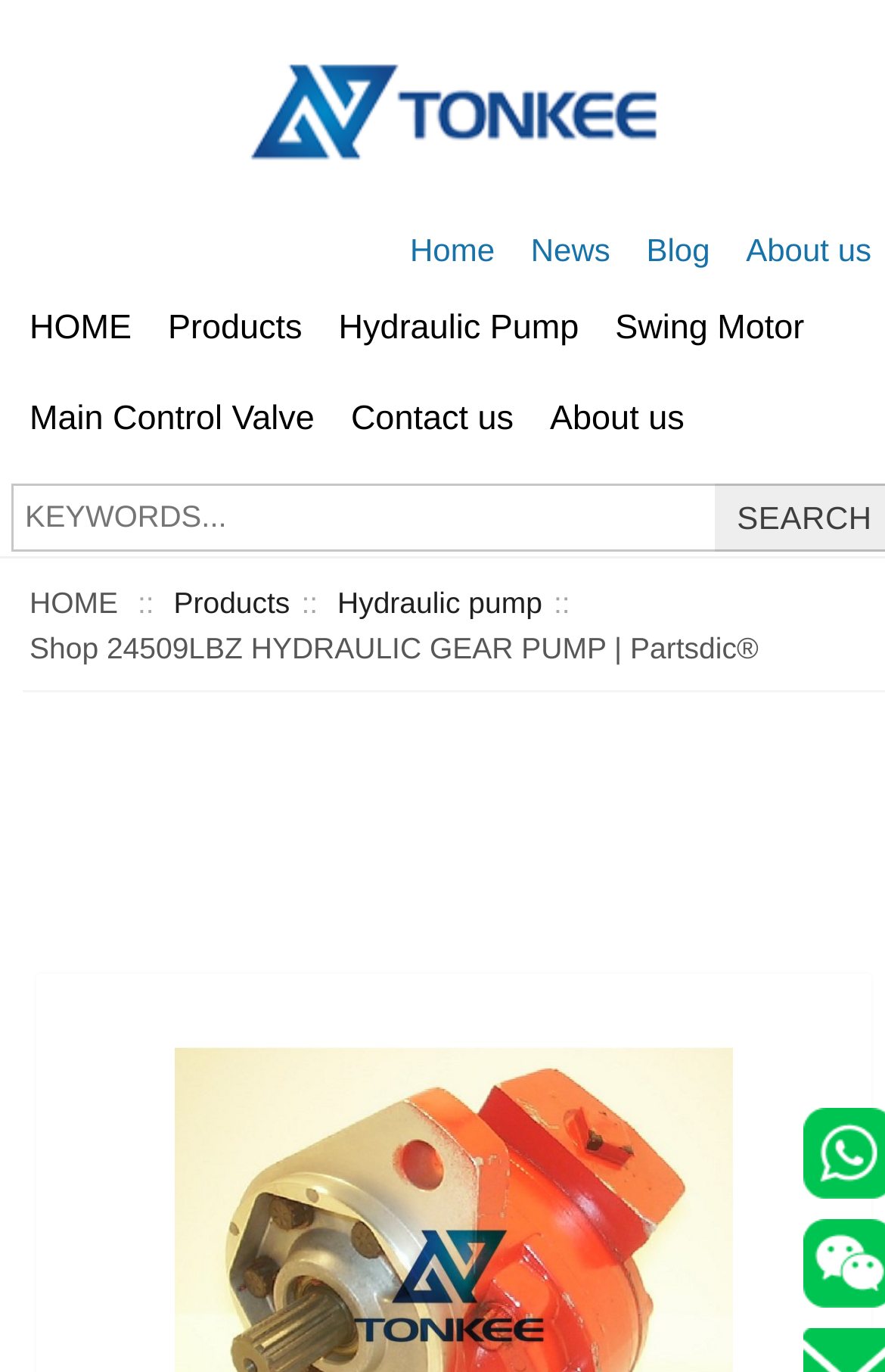Refer to the screenshot and give an in-depth answer to this question: What is the purpose of the textbox at the top-right corner?

I determined the answer by looking at the textbox with the label 'KEYWORDS...' and the static text 'SEARCH' next to it, indicating that the textbox is used for searching the website.